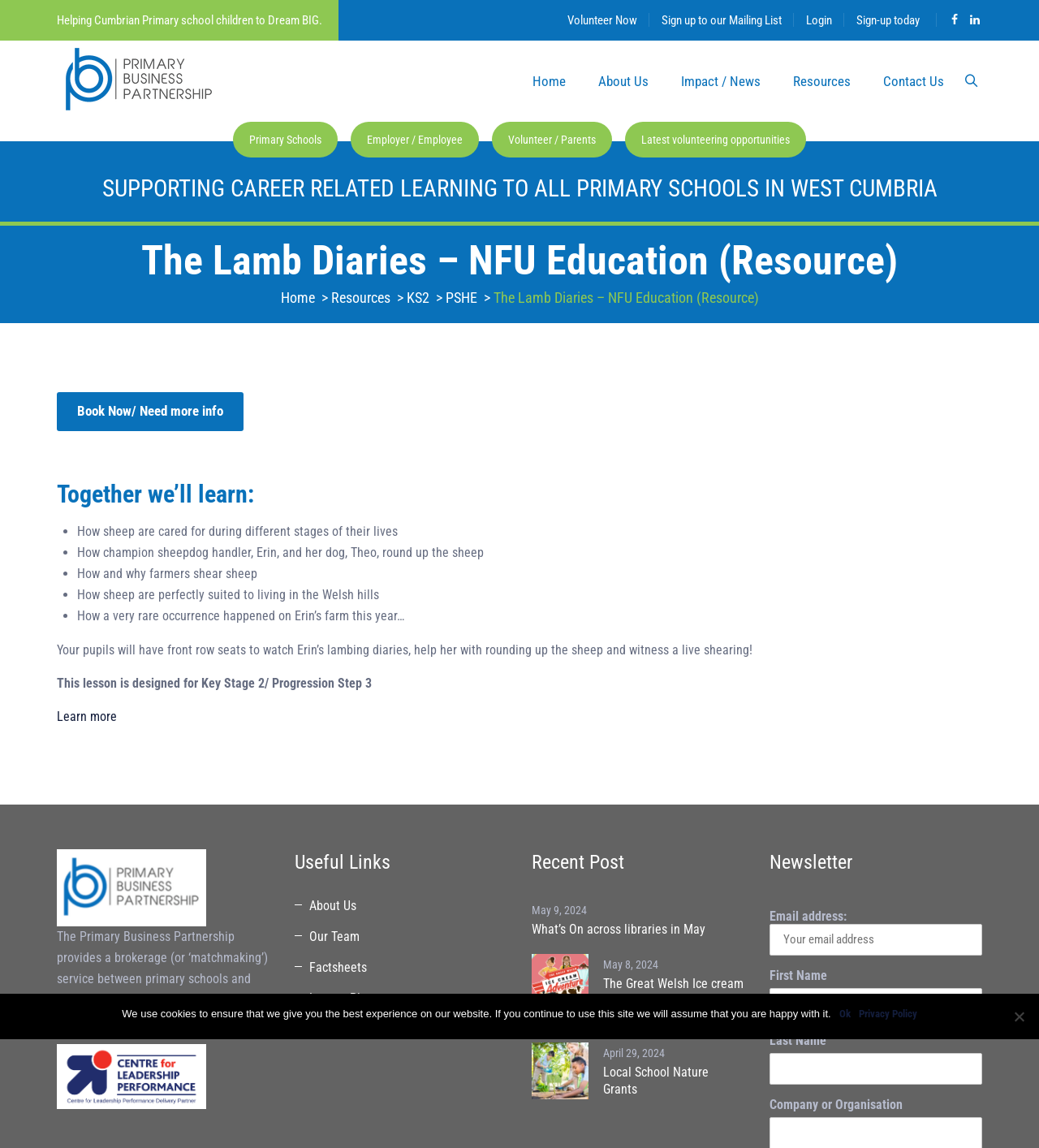Determine the bounding box coordinates of the clickable element to complete this instruction: "Click on Volunteer Now". Provide the coordinates in the format of four float numbers between 0 and 1, [left, top, right, bottom].

[0.546, 0.011, 0.613, 0.024]